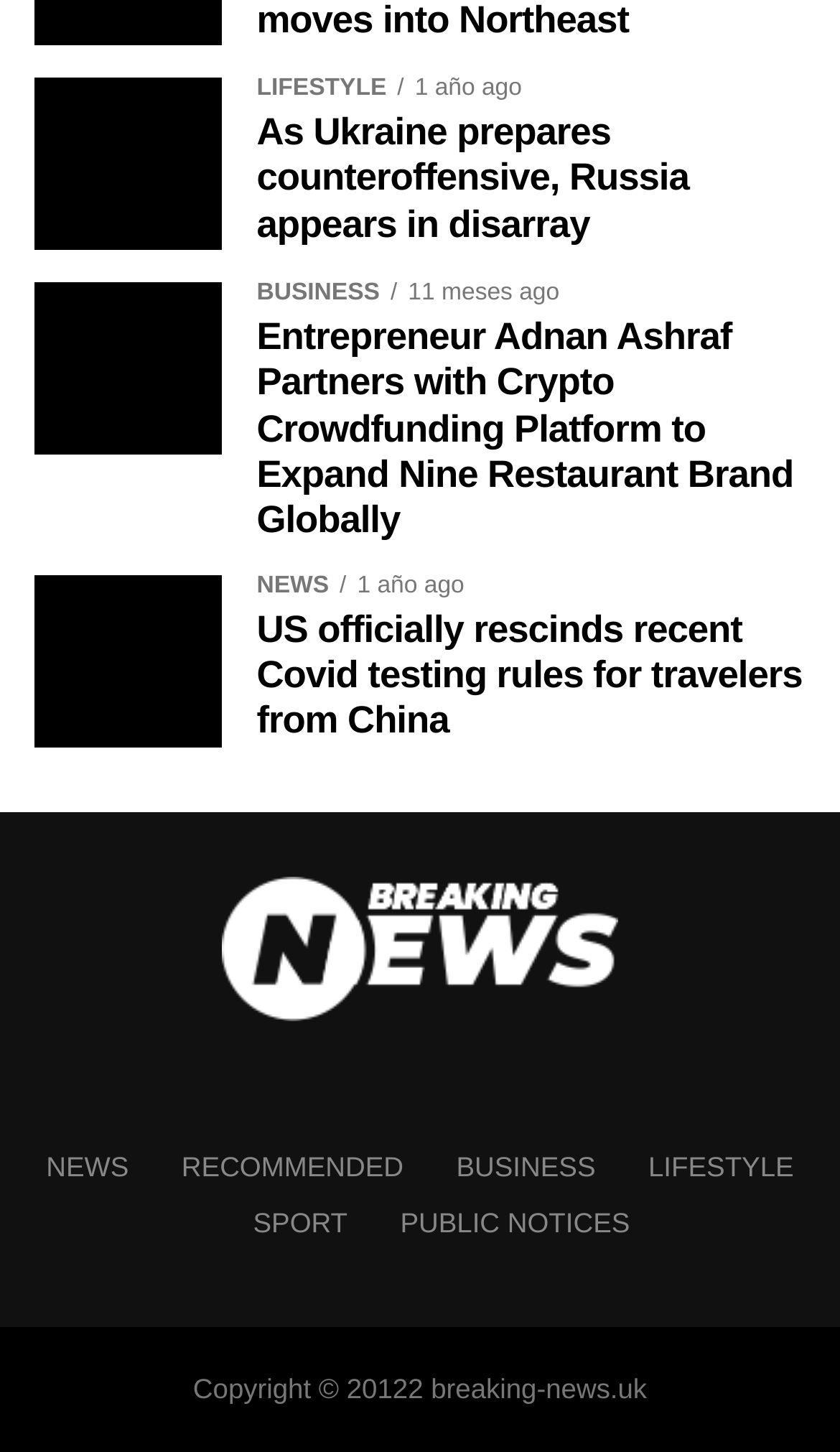Identify the bounding box of the UI component described as: "On Copyright".

None